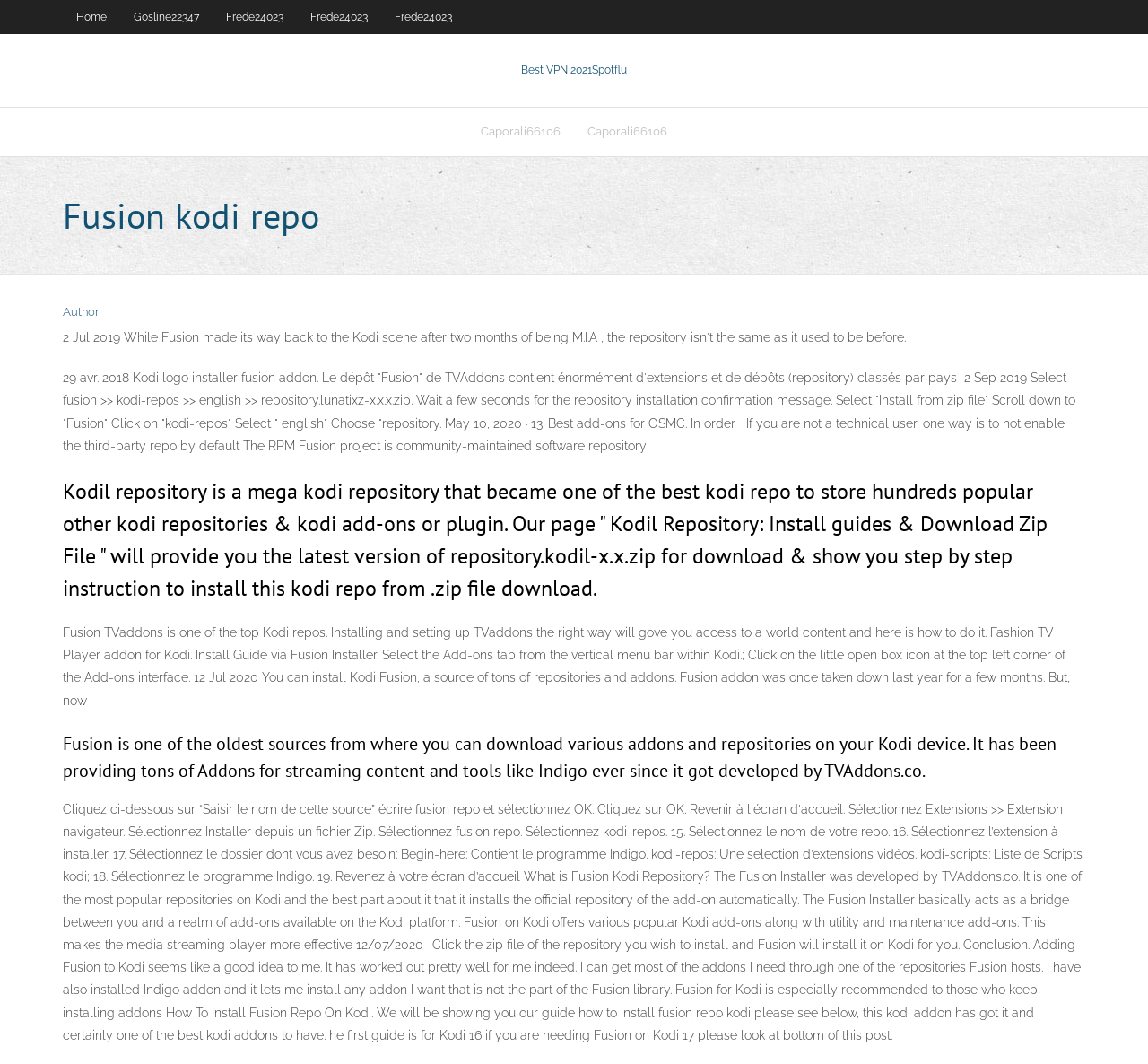Provide a one-word or short-phrase response to the question:
What is the purpose of the 'Indigo' tool?

Streaming content tool